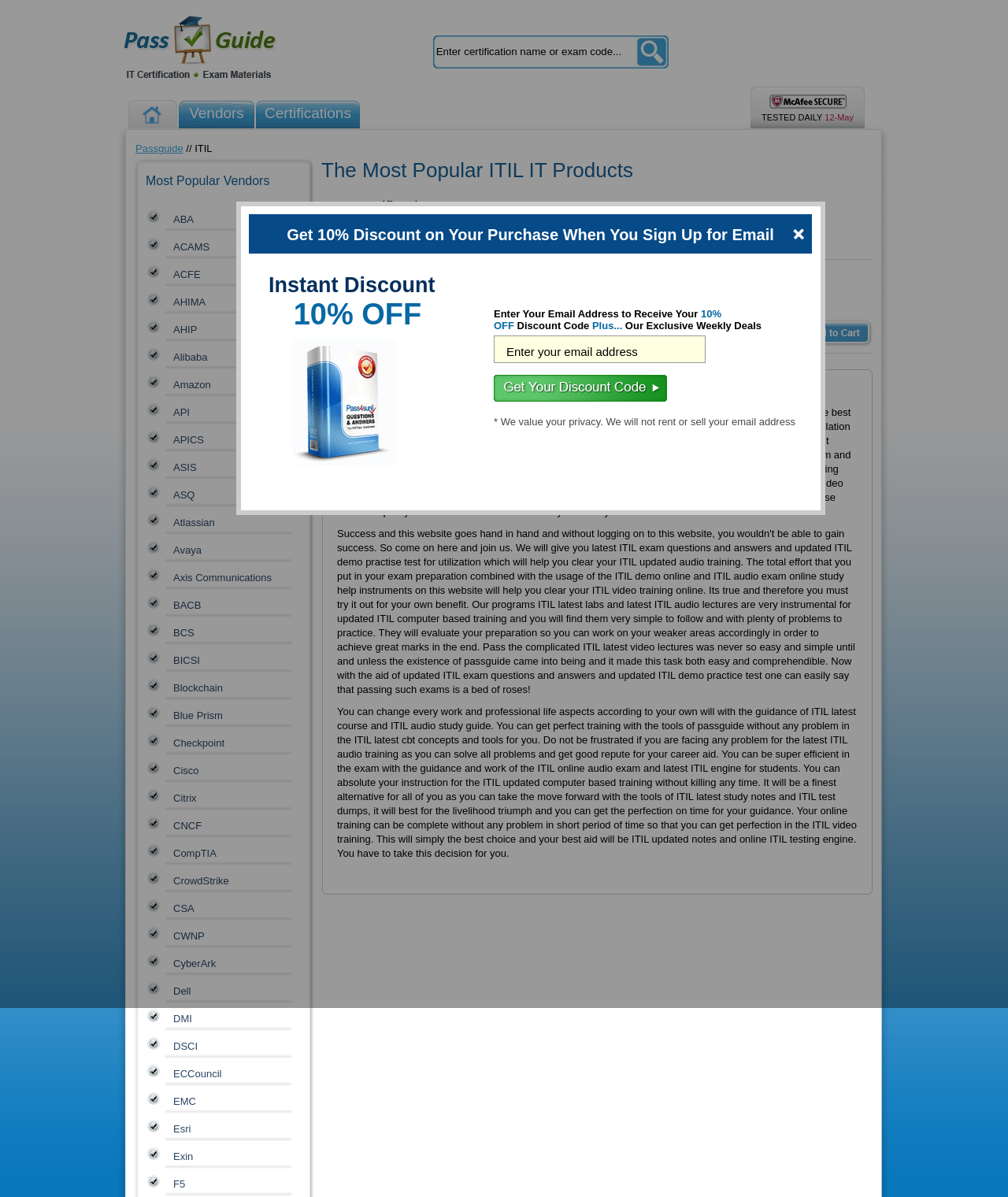Please locate the bounding box coordinates for the element that should be clicked to achieve the following instruction: "Click on Vendors". Ensure the coordinates are given as four float numbers between 0 and 1, i.e., [left, top, right, bottom].

[0.177, 0.084, 0.252, 0.107]